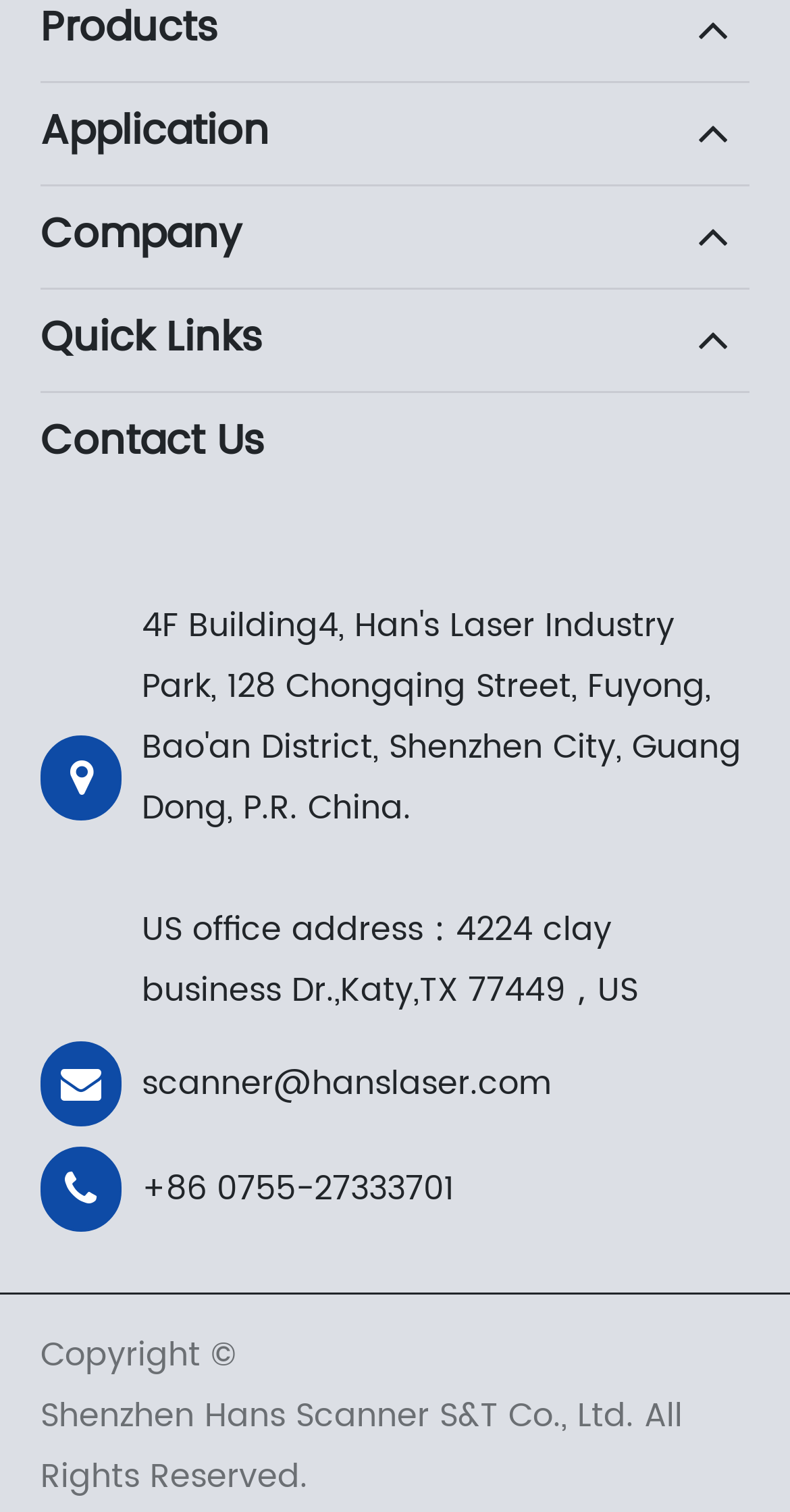What is the email address of the scanner department?
From the screenshot, provide a brief answer in one word or phrase.

scanner@hanslaser.com